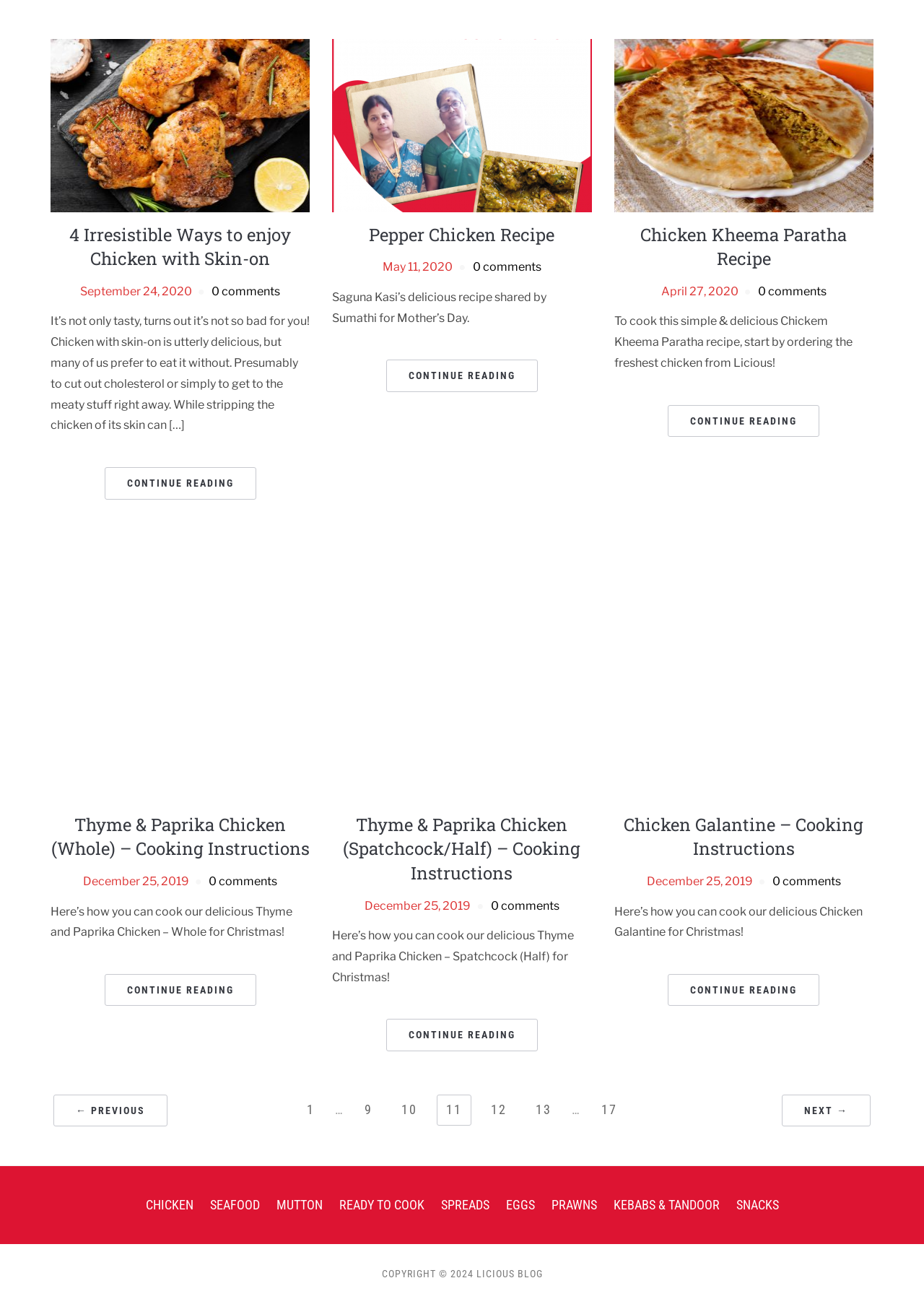Using the format (top-left x, top-left y, bottom-right x, bottom-right y), and given the element description, identify the bounding box coordinates within the screenshot: What to see in Fuerteventura

None